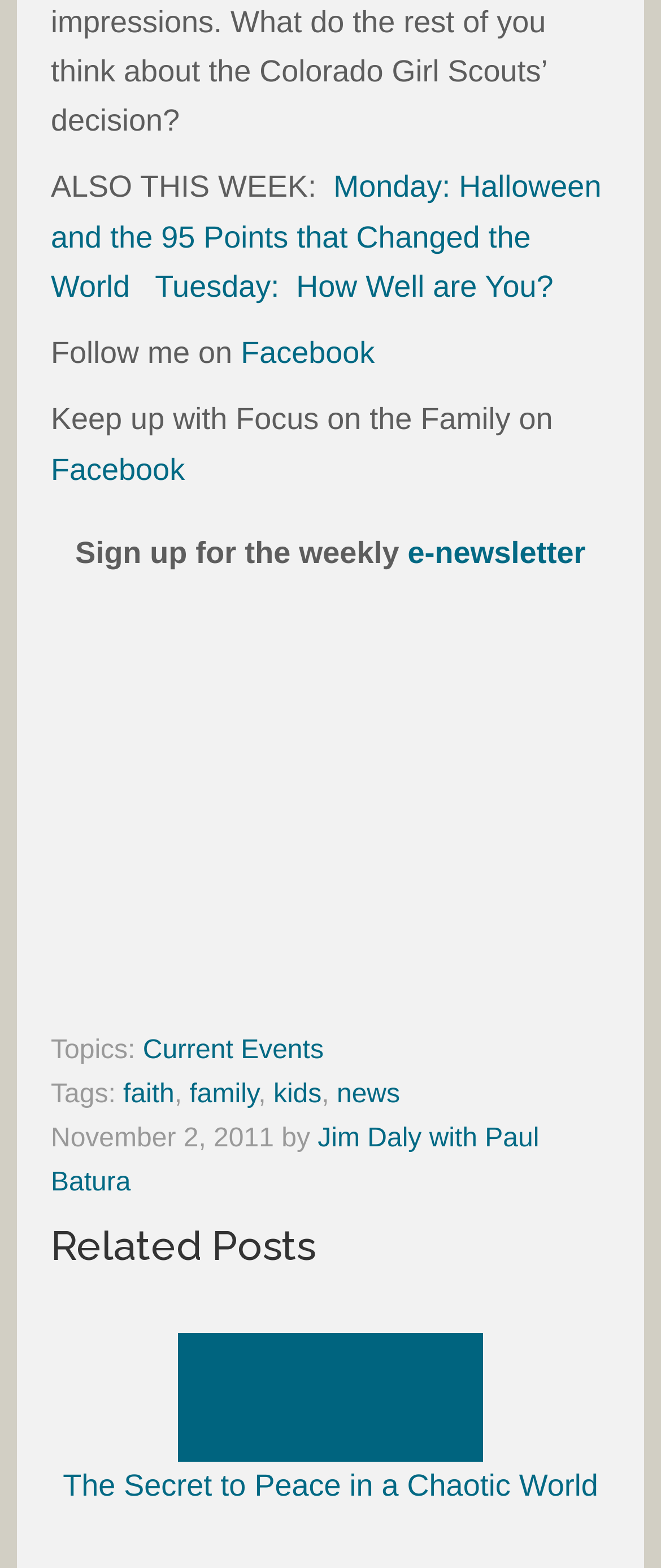What is the purpose of the 'e-newsletter'?
Refer to the screenshot and answer in one word or phrase.

To sign up for weekly updates